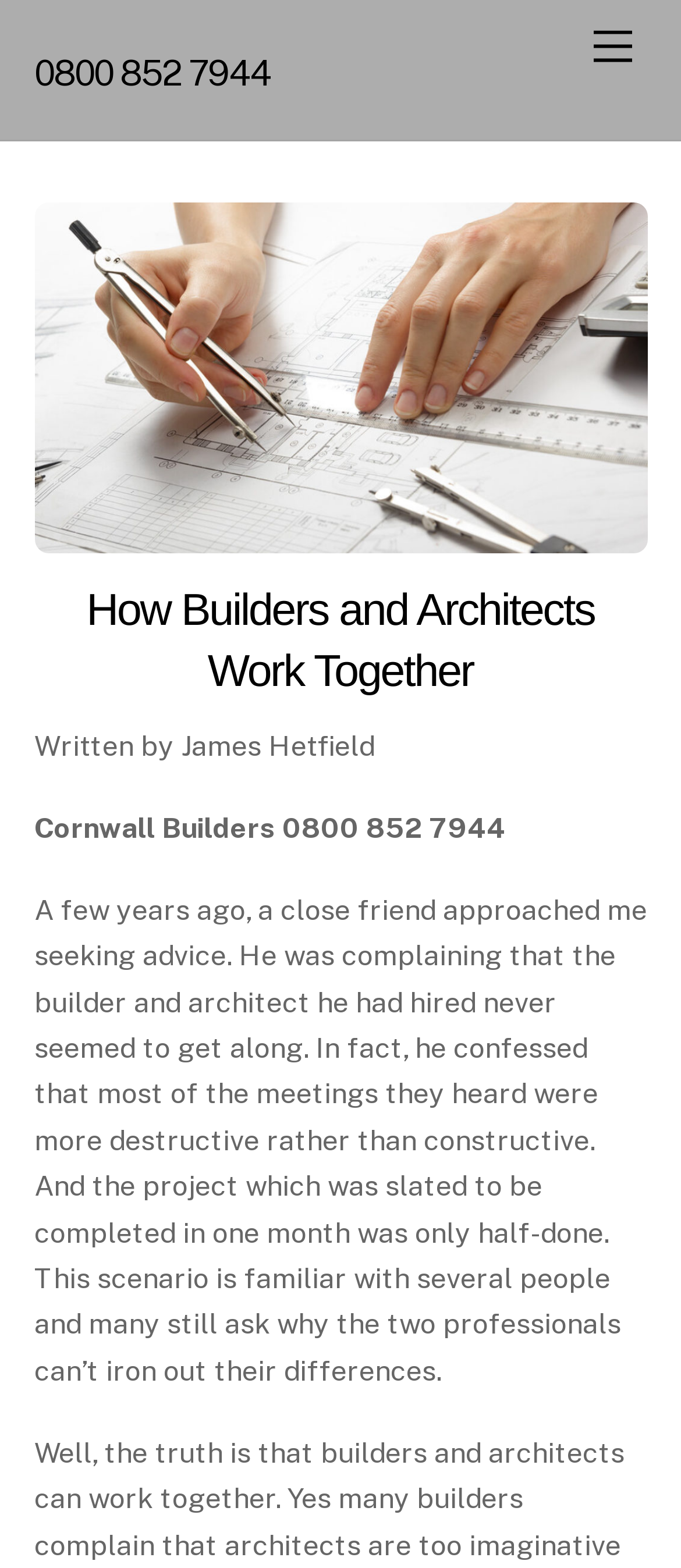Answer this question in one word or a short phrase: What is the topic of the article?

Builders and Architects